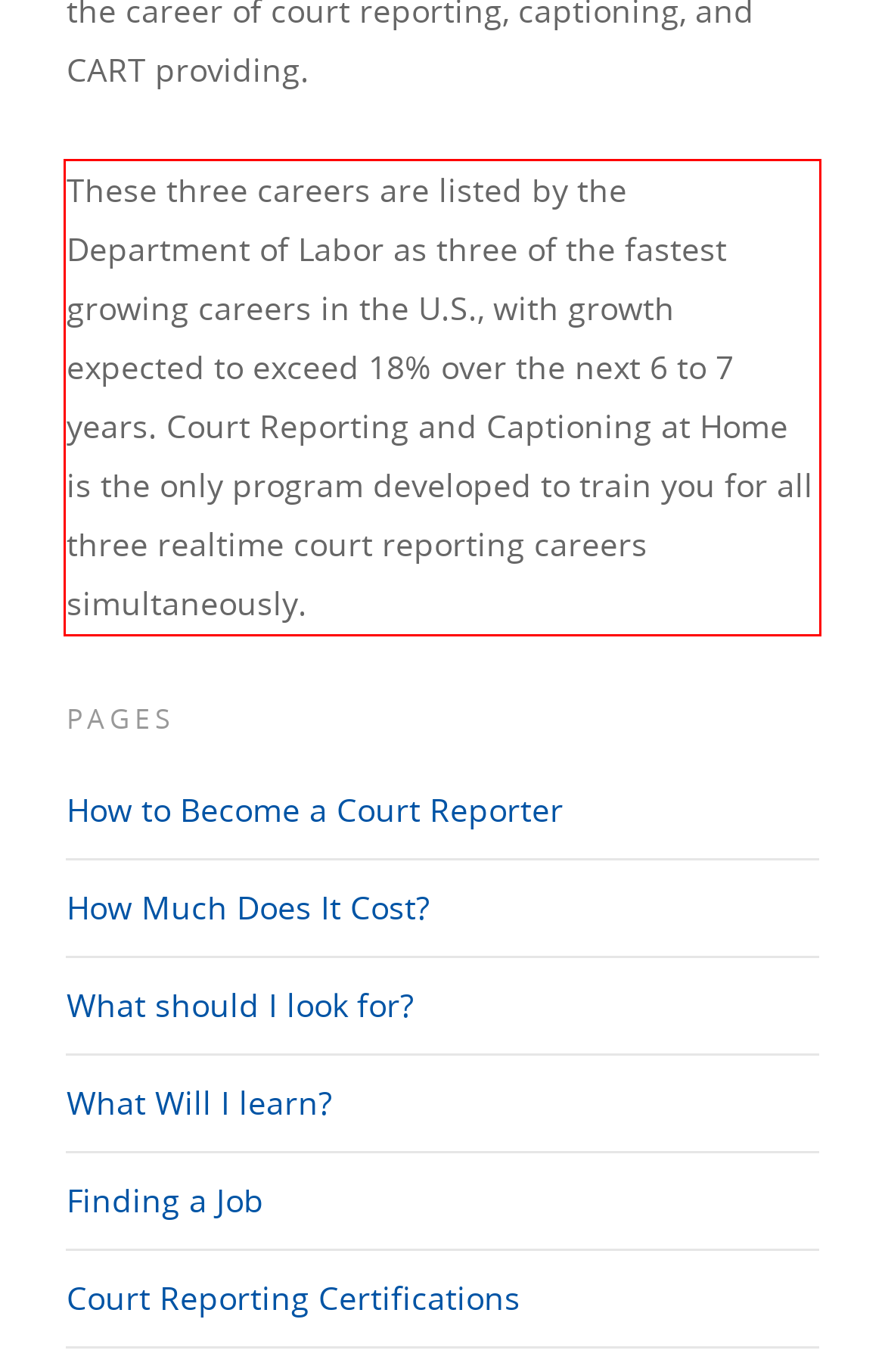Using the provided webpage screenshot, identify and read the text within the red rectangle bounding box.

These three careers are listed by the Department of Labor as three of the fastest growing careers in the U.S., with growth expected to exceed 18% over the next 6 to 7 years. Court Reporting and Captioning at Home is the only program developed to train you for all three realtime court reporting careers simultaneously.